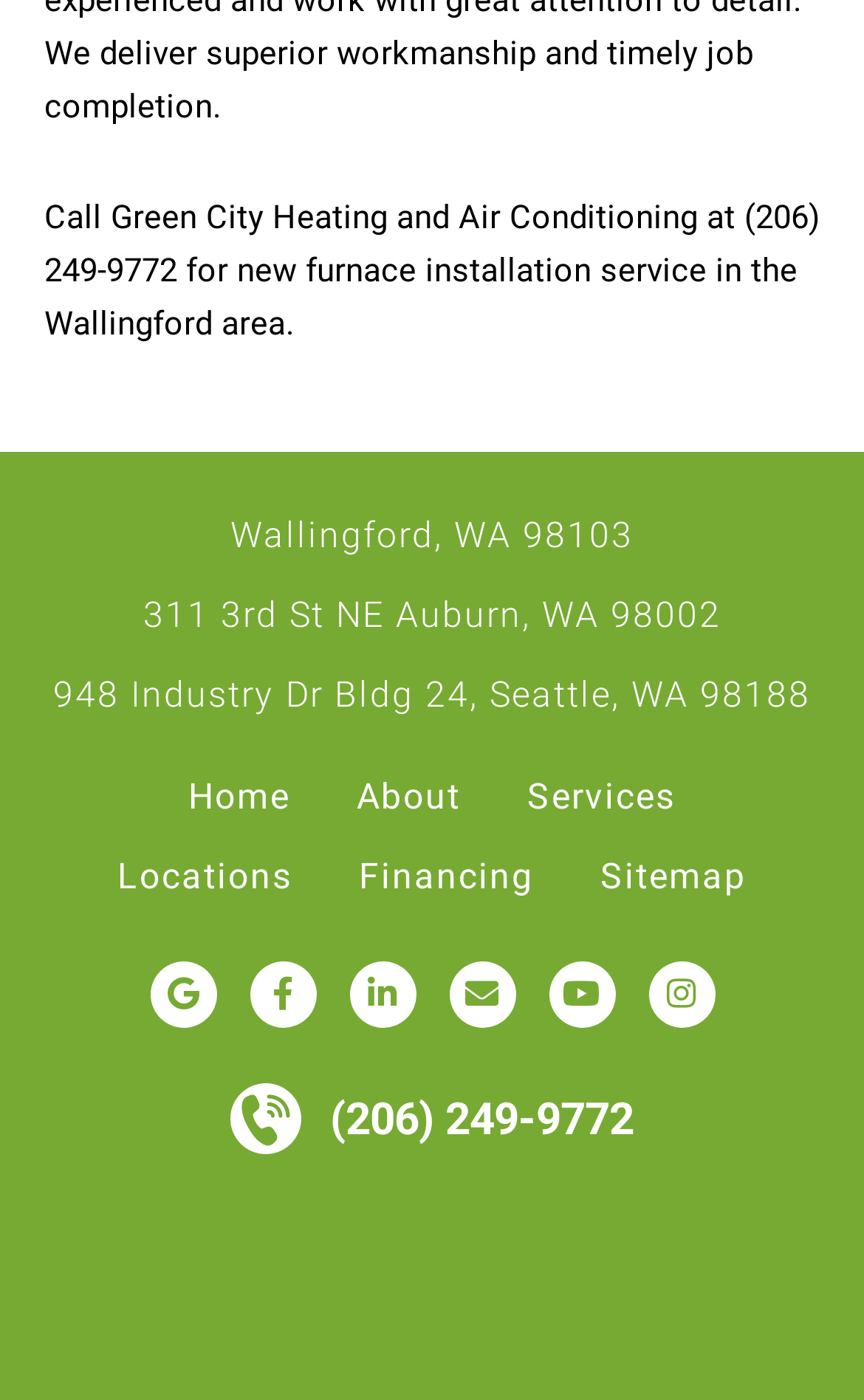Can you determine the bounding box coordinates of the area that needs to be clicked to fulfill the following instruction: "Call the phone number"?

[0.267, 0.773, 0.733, 0.824]